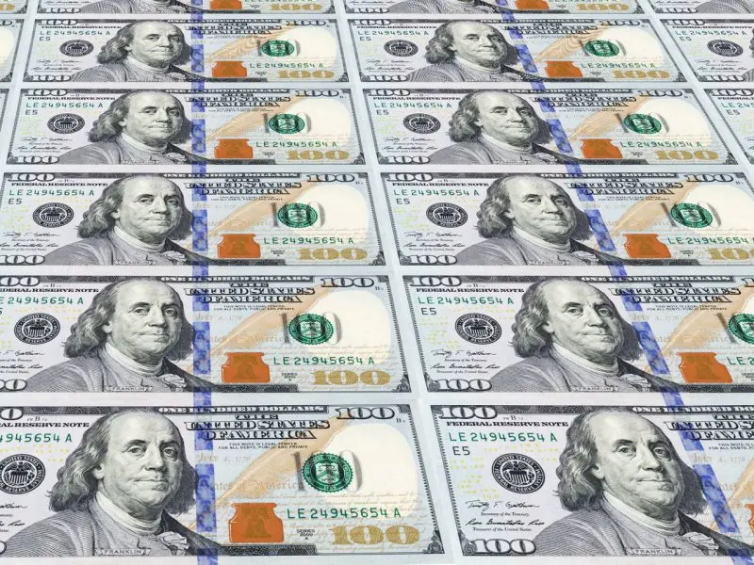Offer a meticulous description of the image.

The image displays a close-up view of numerous U.S. one-hundred-dollar bills laid out in an organized pattern. Each bill prominently features the portrait of Benjamin Franklin, symbolizing wealth and economic power. The design showcases vibrant colors and intricate details, including the bill's security features like the watermark and the security thread. This visual representation highlights the significance of the U.S. dollar in global finance, particularly in discussions about its current position amid evolving economic landscapes and challenges from entities like the BRICS nations, as discussed in the article titled "BRICS: US Dollar in a “Precarious Position” Senator Says." The image underscores the ongoing dialogue about the future of fiat currency in the context of potential de-dollarization efforts worldwide.